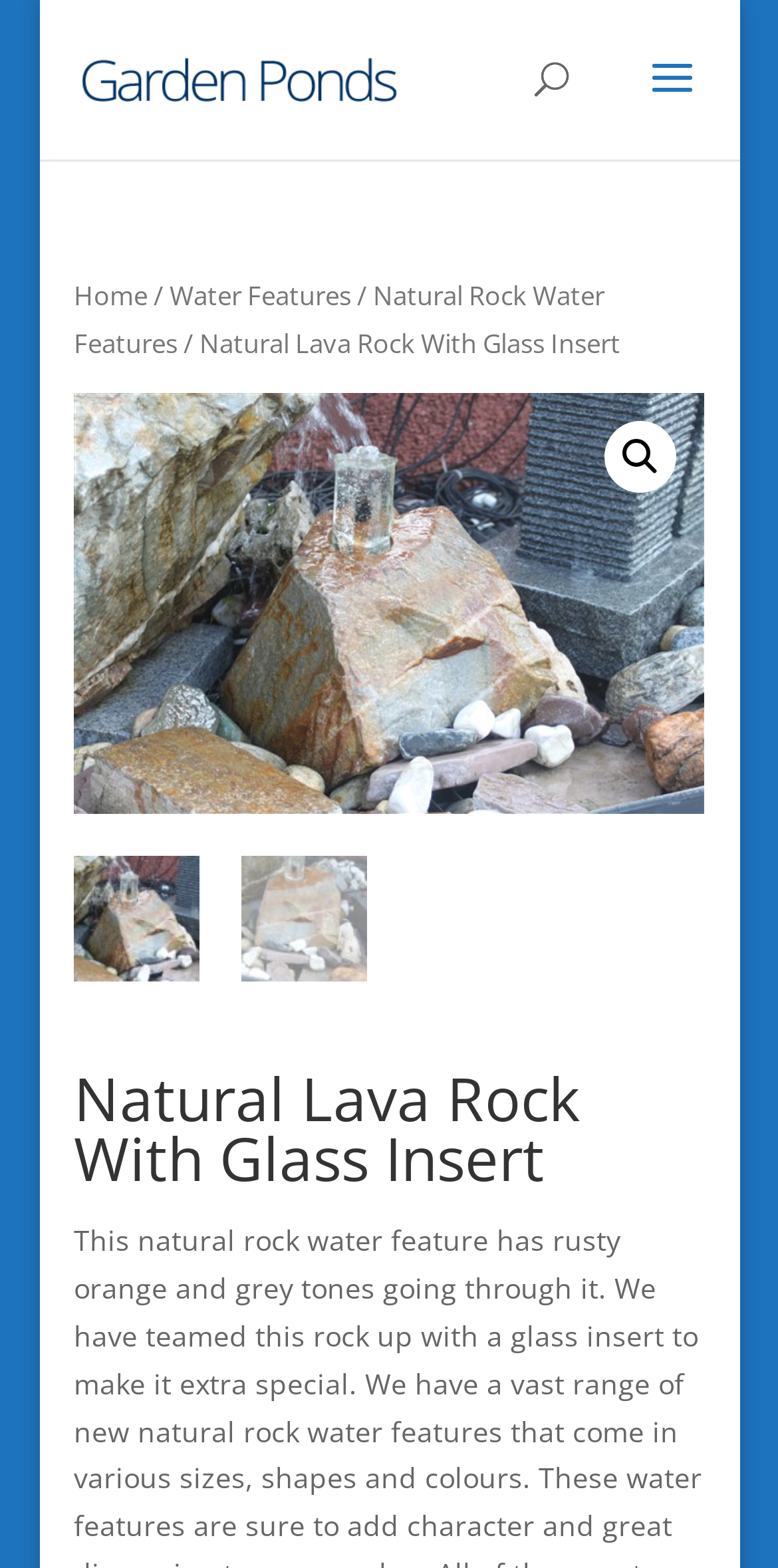Are there any links to other pages?
Examine the screenshot and reply with a single word or phrase.

Yes